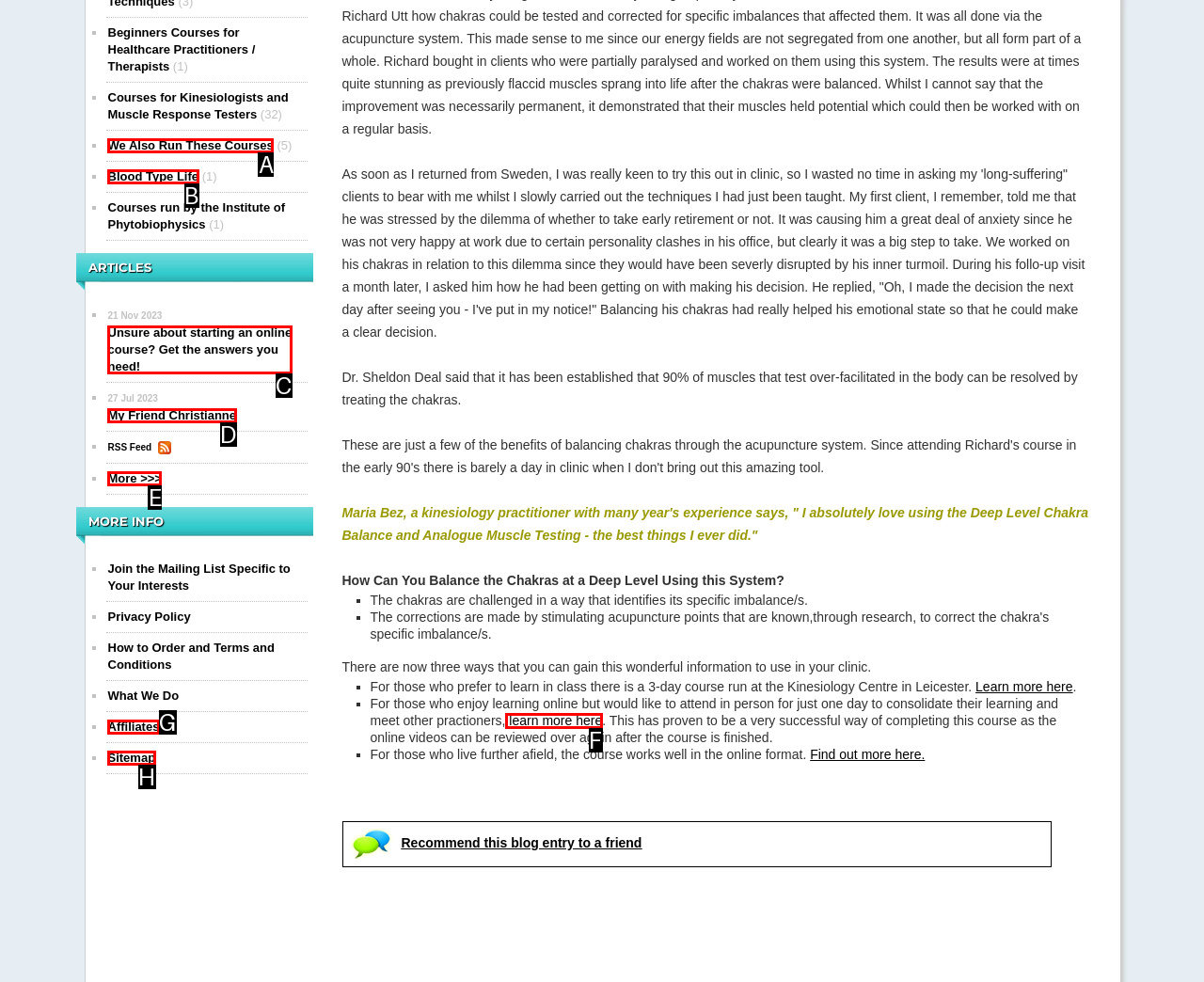Using the description: learn more here, find the corresponding HTML element. Provide the letter of the matching option directly.

F